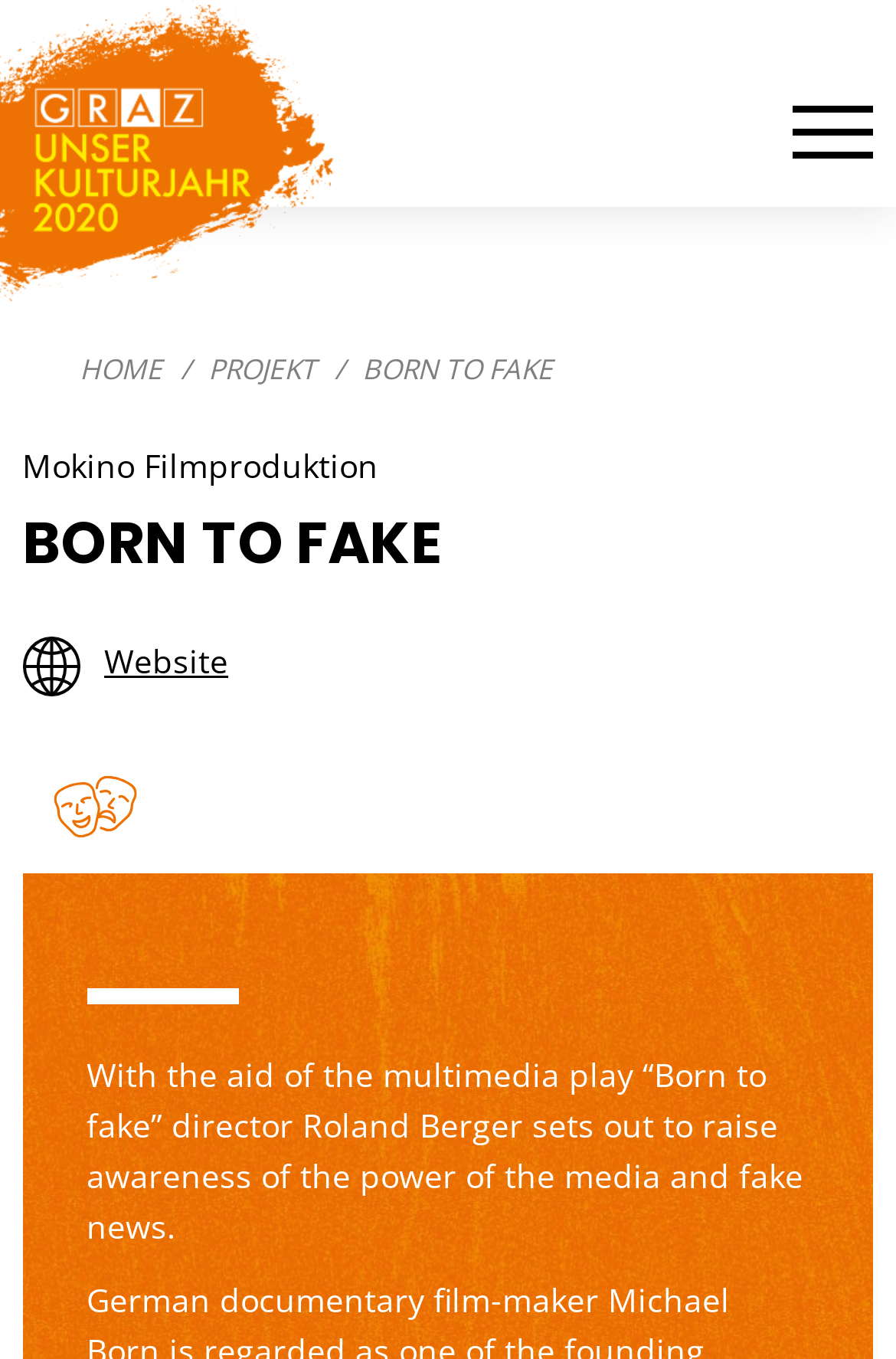Answer the question with a single word or phrase: 
What is the theme of the multimedia play 'Born to fake'?

Power of media and fake news